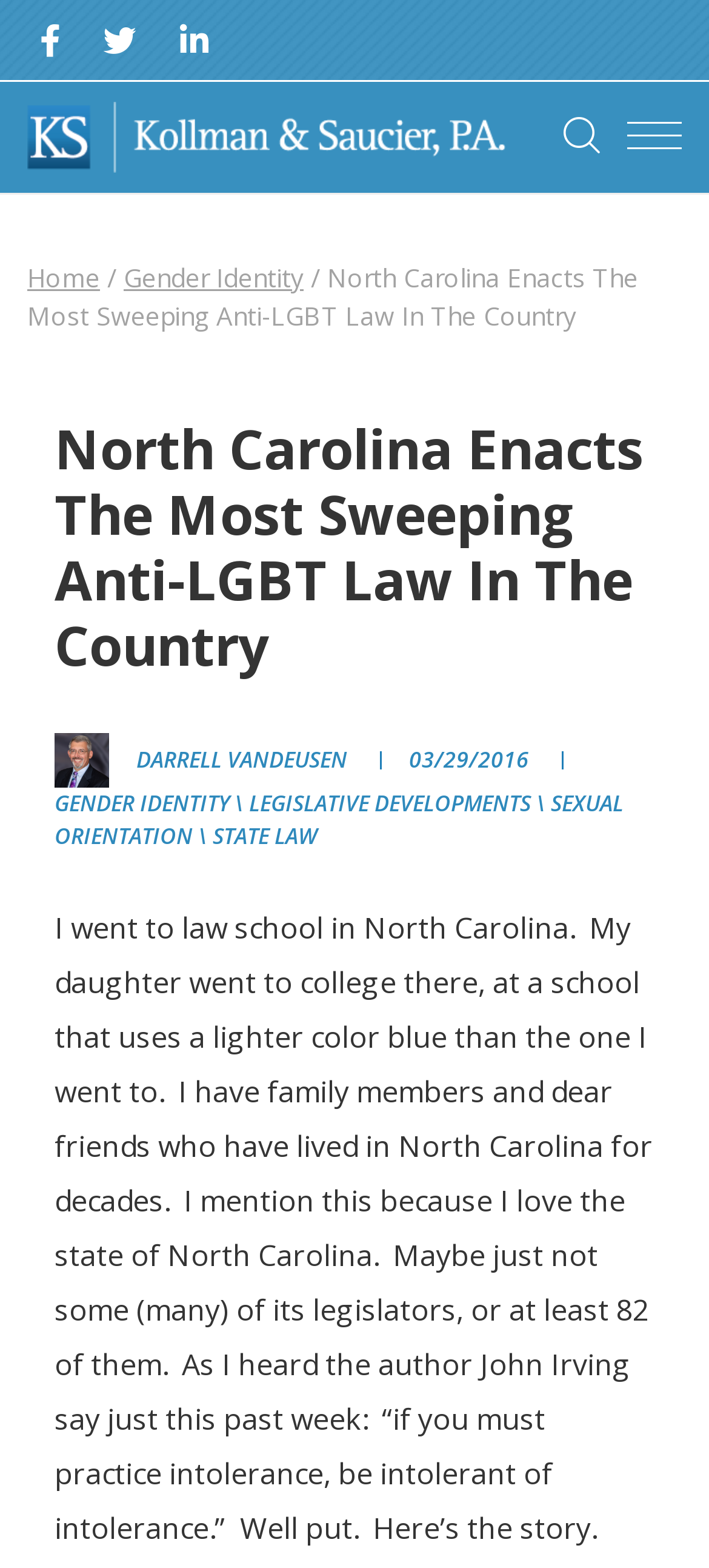Use a single word or phrase to answer this question: 
What is the topic of the article?

Anti-LGBT Law